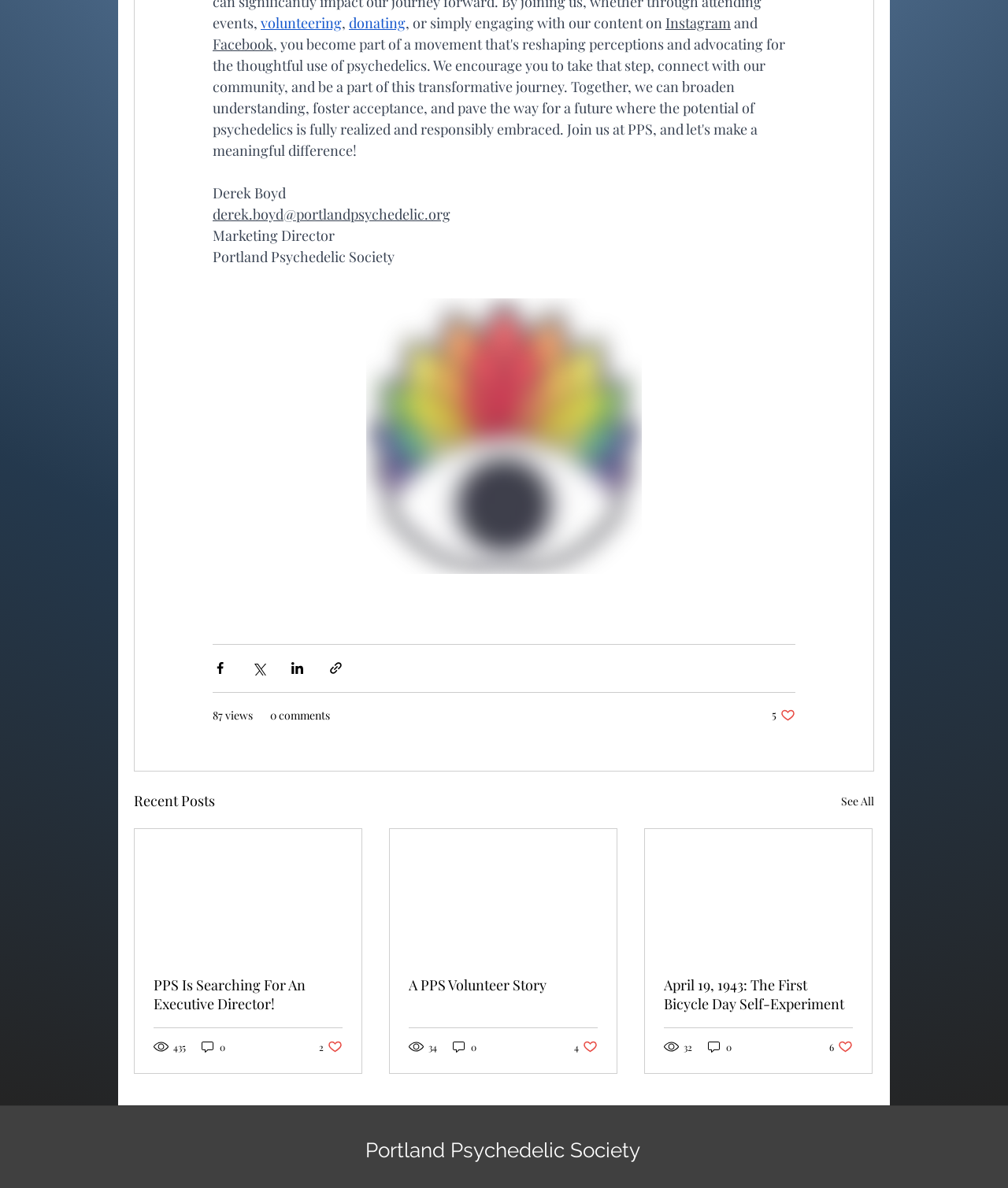Please specify the bounding box coordinates in the format (top-left x, top-left y, bottom-right x, bottom-right y), with all values as floating point numbers between 0 and 1. Identify the bounding box of the UI element described by: Best High-Yield Savings Accounts 2024

None